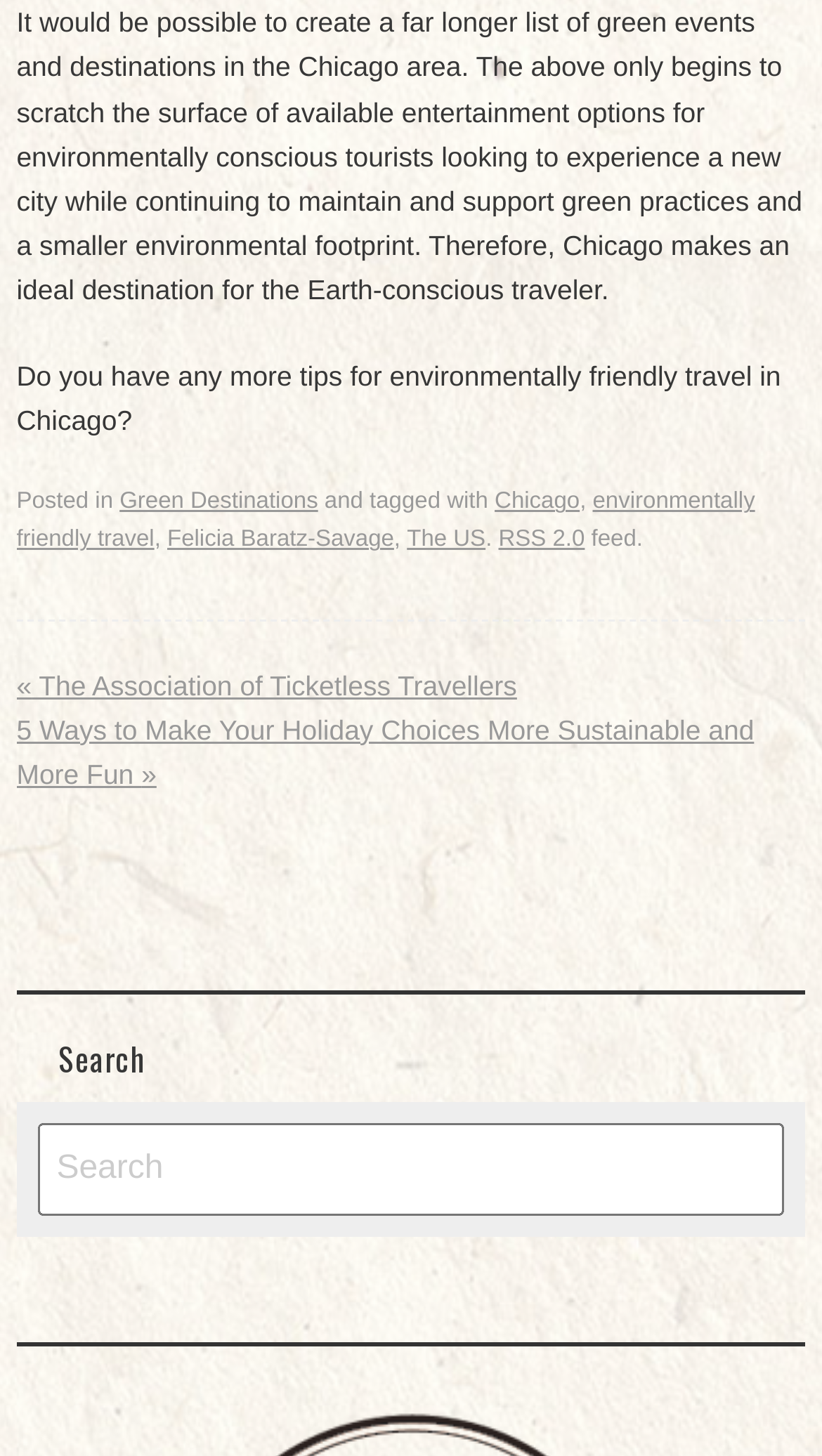Identify the bounding box coordinates of the specific part of the webpage to click to complete this instruction: "search for something".

[0.046, 0.772, 0.955, 0.835]